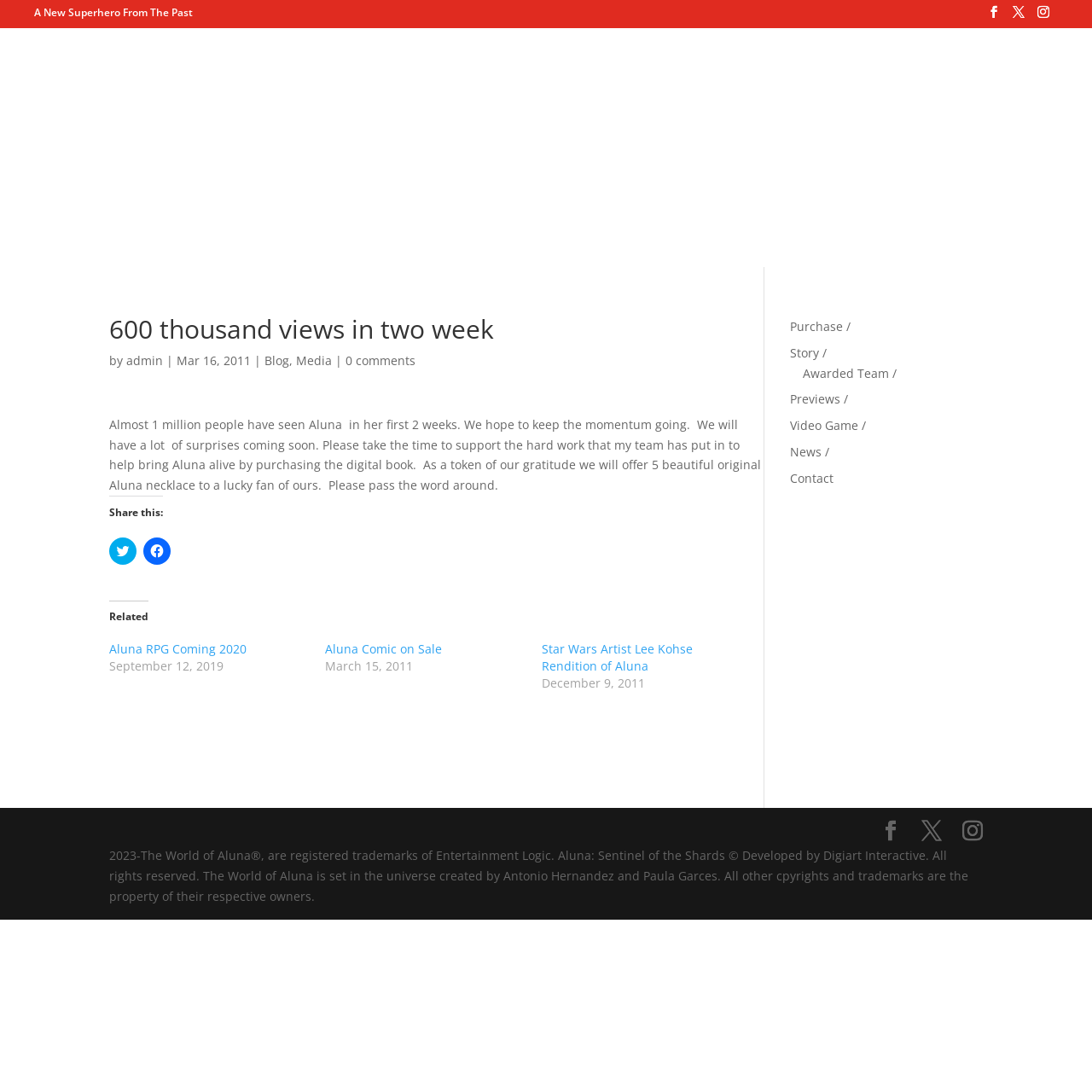Locate and generate the text content of the webpage's heading.

600 thousand views in two week